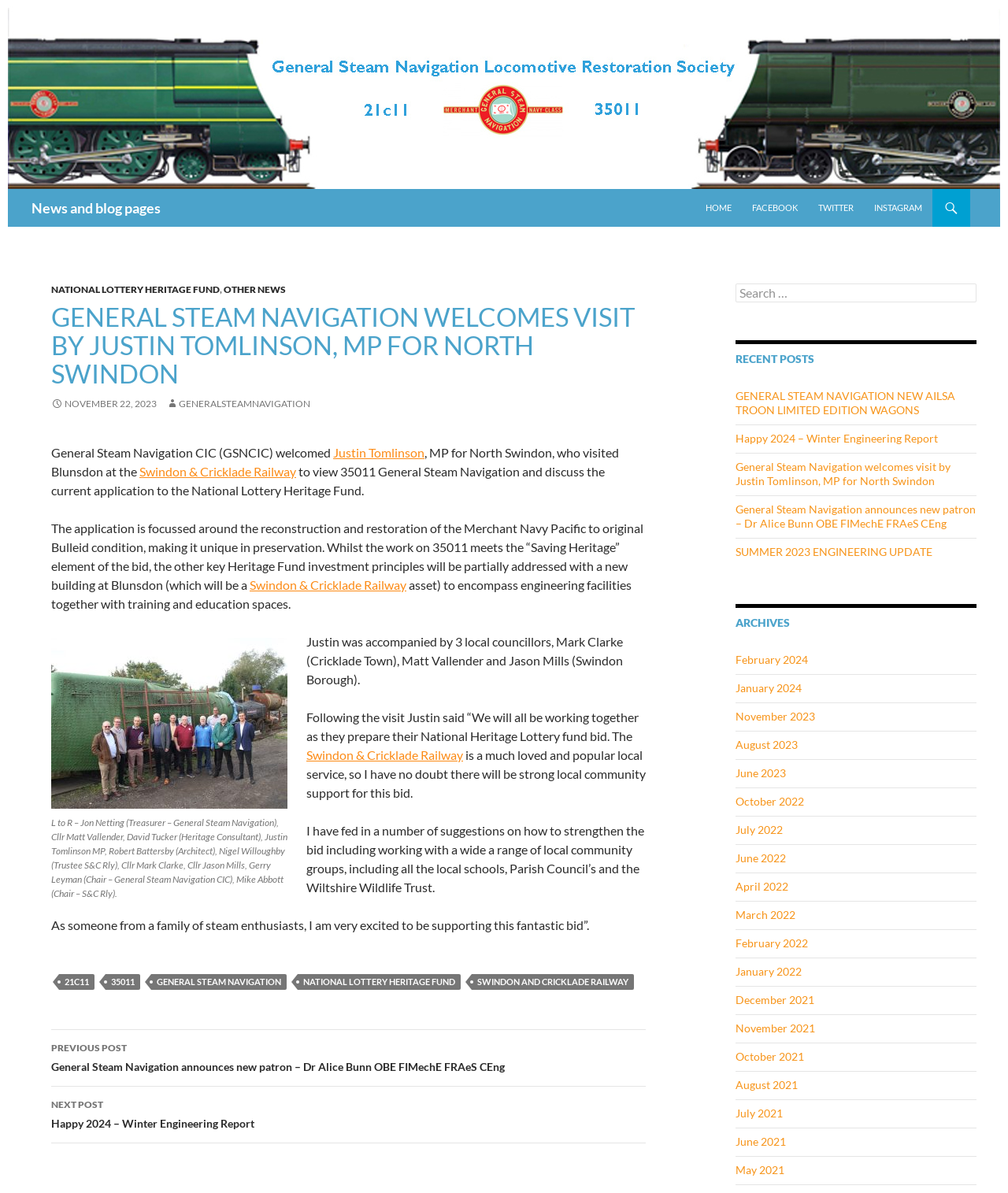Pinpoint the bounding box coordinates for the area that should be clicked to perform the following instruction: "View the recent post 'General Steam Navigation welcomes visit by Justin Tomlinson, MP for North Swindon'".

[0.73, 0.385, 0.943, 0.409]